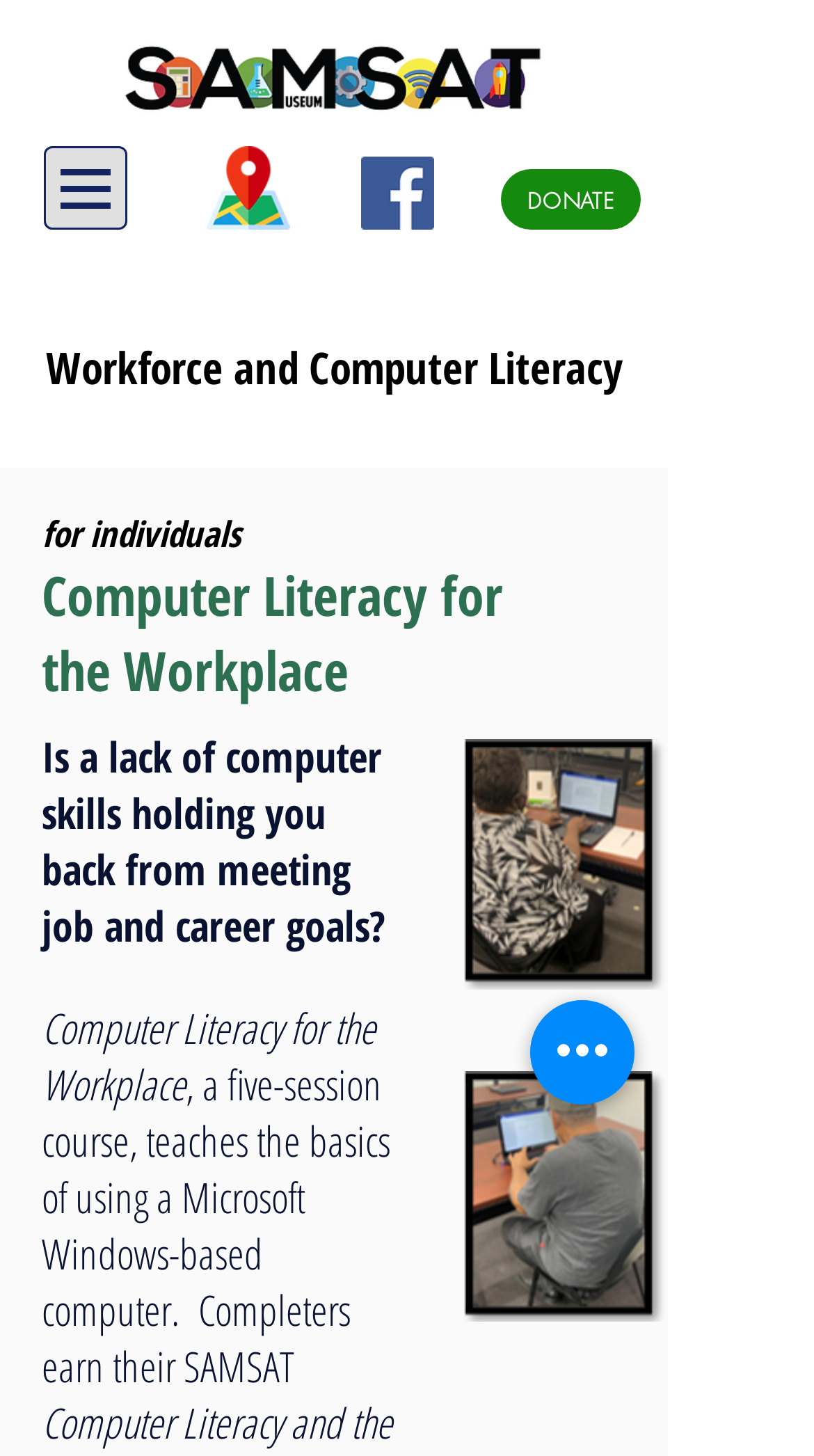Please provide a comprehensive answer to the question based on the screenshot: What is the location of the 'Quick actions' button?

I determined this answer by examining the bounding box coordinates [0.651, 0.687, 0.779, 0.759] of the button element with the description 'Quick actions', which indicates that it is located near the bottom right corner of the webpage.